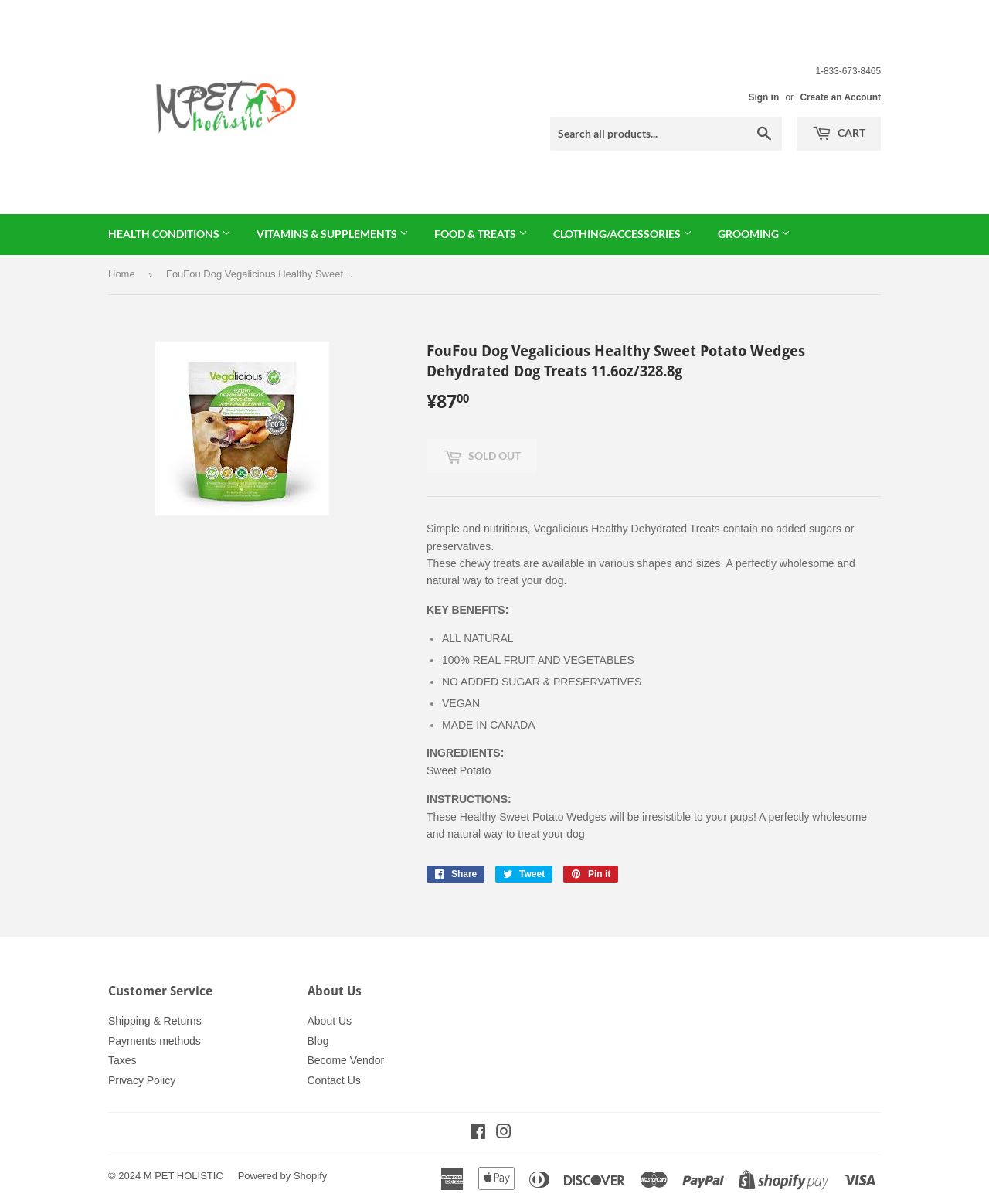Extract the bounding box coordinates for the UI element described as: "parent_node: ABOUT FSB".

None